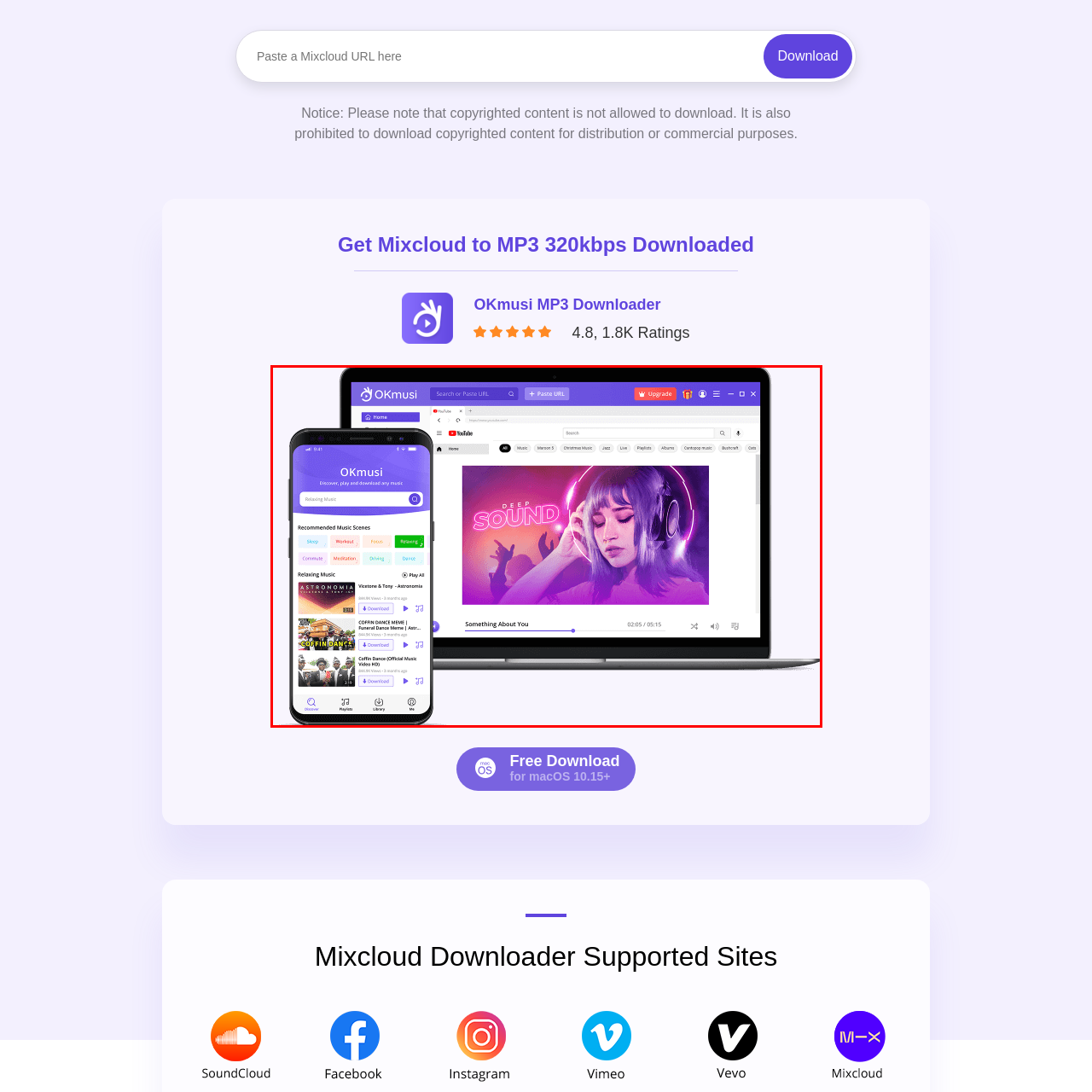What is the purpose of the search bar?
Please carefully analyze the image highlighted by the red bounding box and give a thorough response based on the visual information contained within that section.

The search bar is prompting users to paste URLs, which implies that the primary function of the search bar is to allow users to input URLs for discovering and downloading music efficiently.